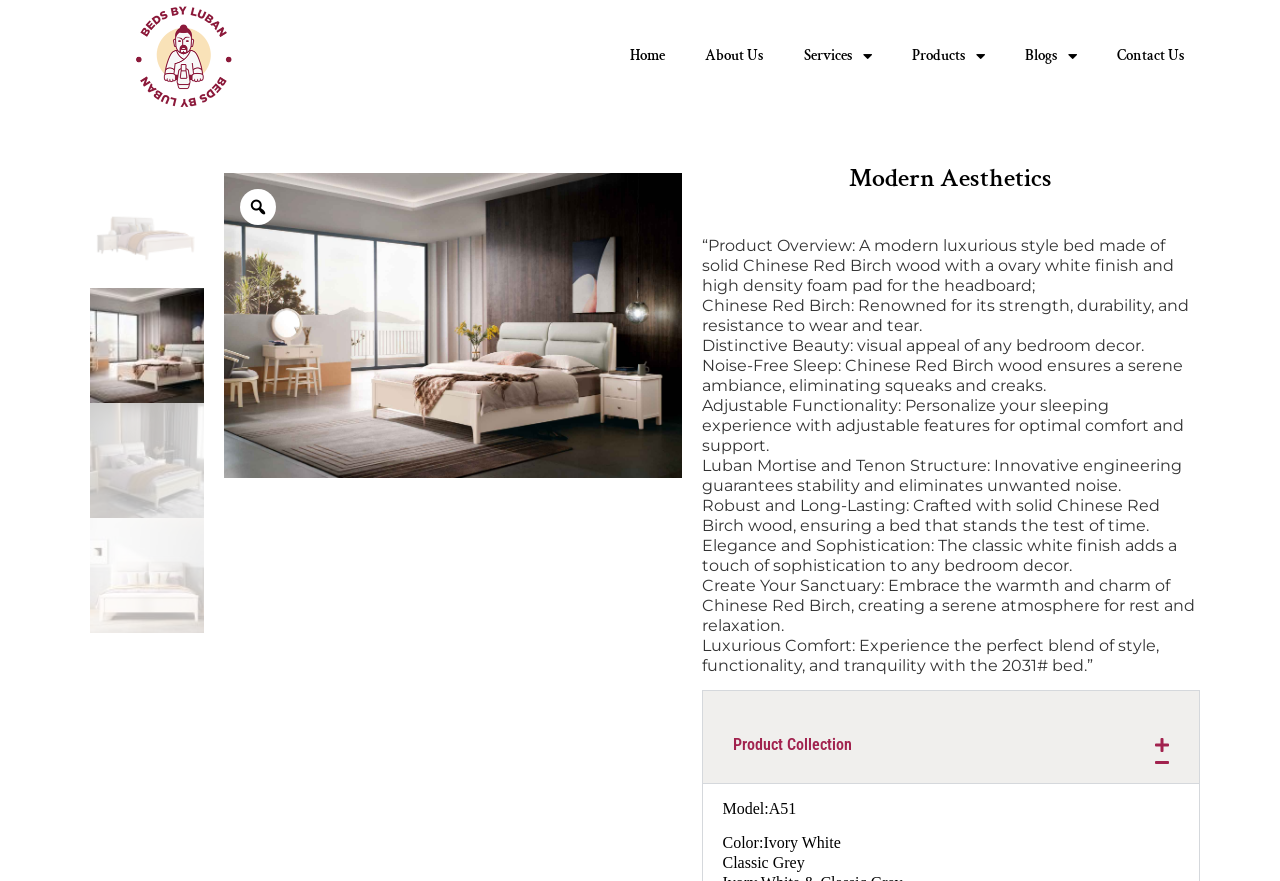Determine the bounding box coordinates for the region that must be clicked to execute the following instruction: "Click on Home".

[0.477, 0.038, 0.535, 0.09]